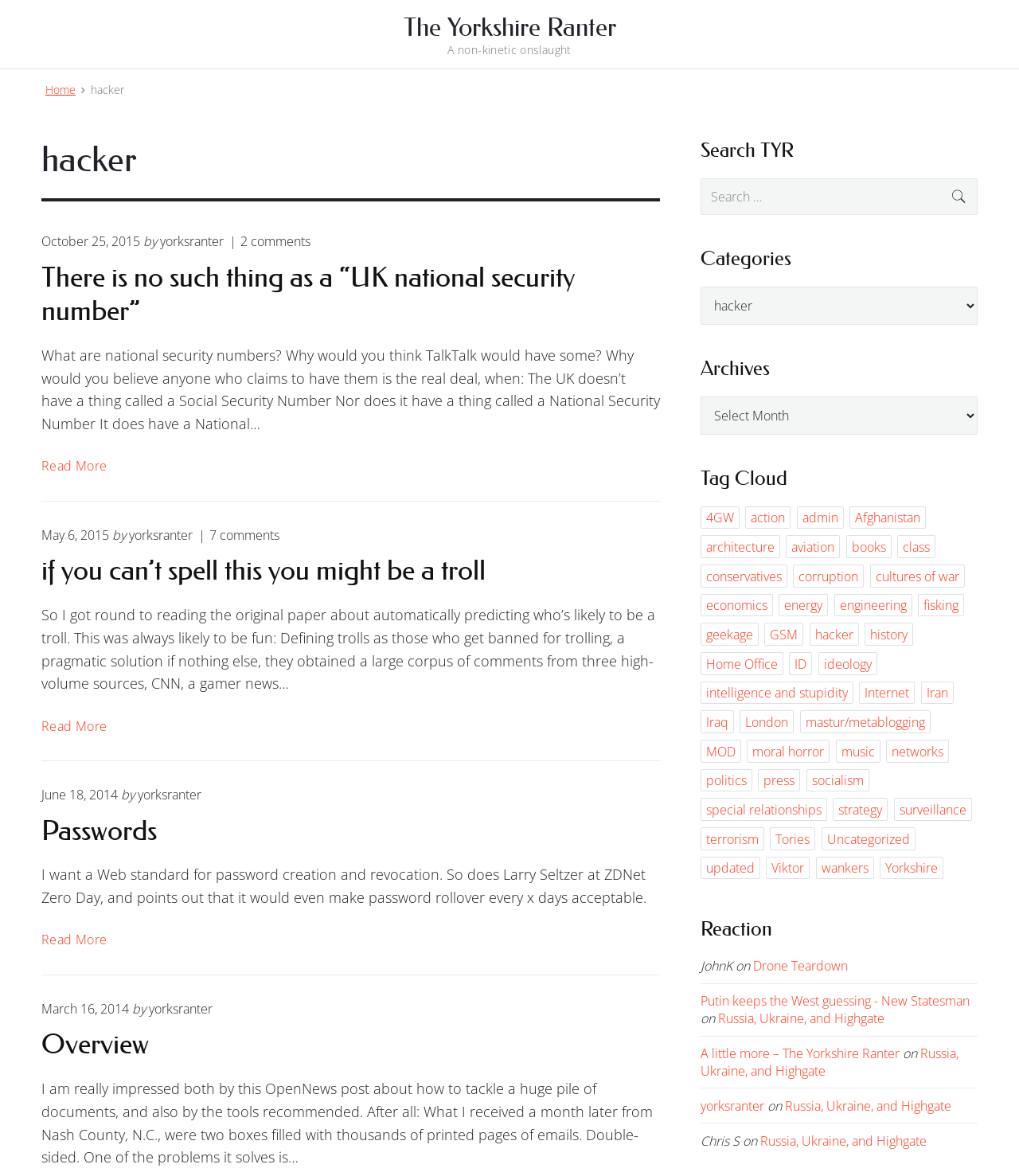Find the bounding box of the element with the following description: "Drone Teardown". The coordinates must be four float numbers between 0 and 1, formatted as [left, top, right, bottom].

[0.739, 0.814, 0.832, 0.829]